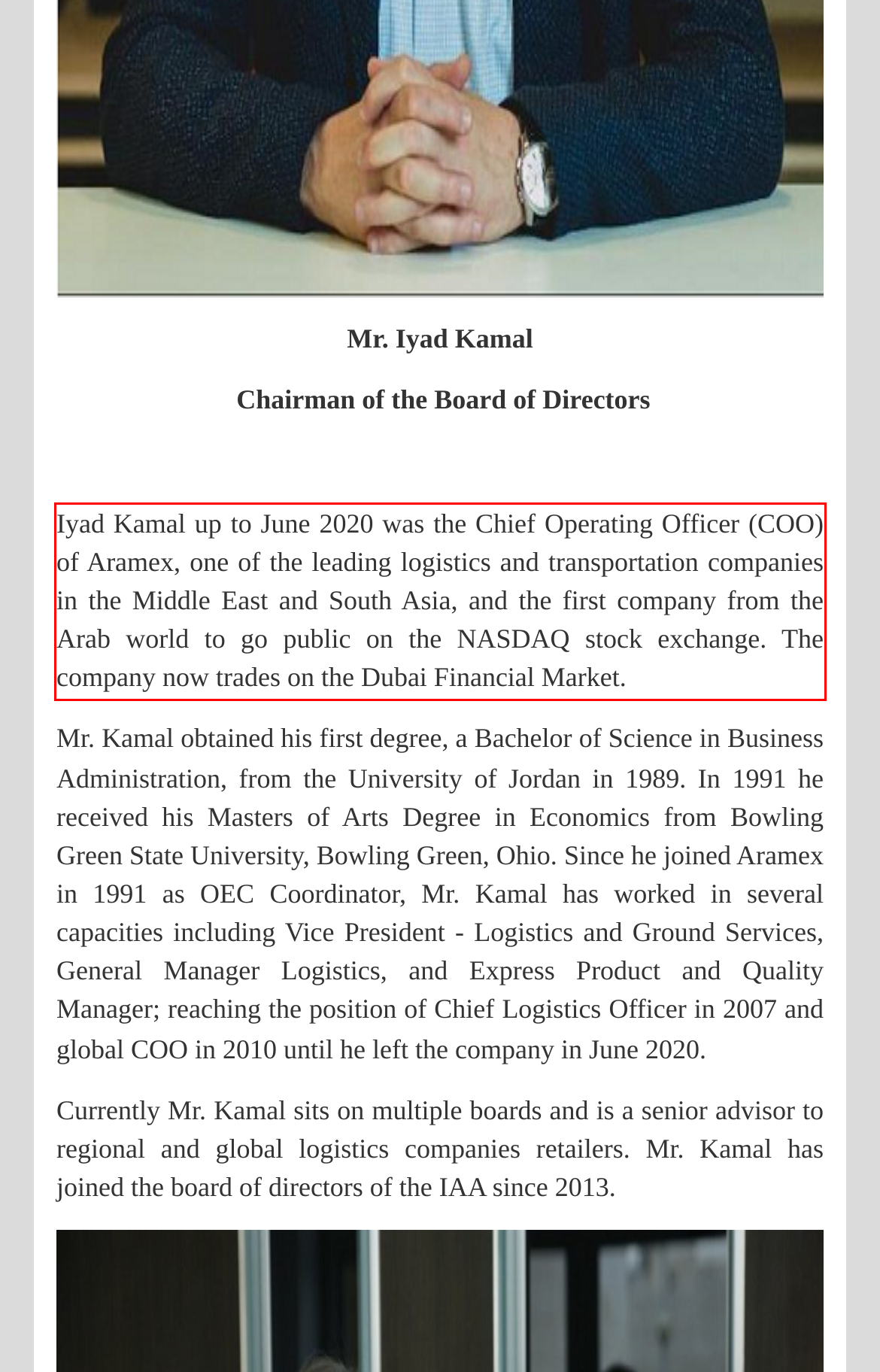Given a screenshot of a webpage containing a red bounding box, perform OCR on the text within this red bounding box and provide the text content.

Iyad Kamal up to June 2020 was the Chief Operating Officer (COO) of Aramex, one of the leading logistics and transportation companies in the Middle East and South Asia, and the first company from the Arab world to go public on the NASDAQ stock exchange. The company now trades on the Dubai Financial Market.